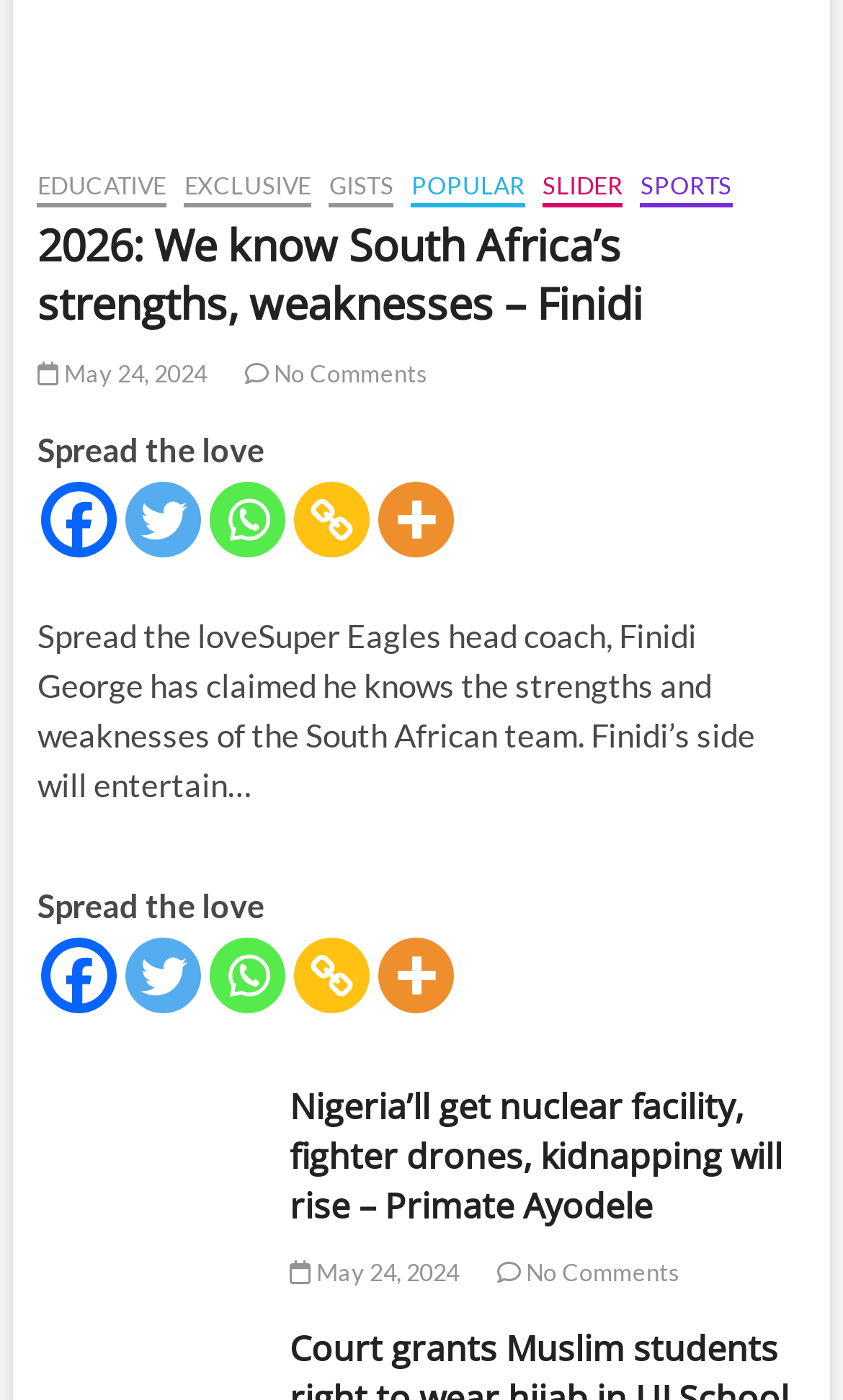Please identify the bounding box coordinates of the area that needs to be clicked to follow this instruction: "Click on EDUCATIVE link".

[0.044, 0.121, 0.197, 0.148]